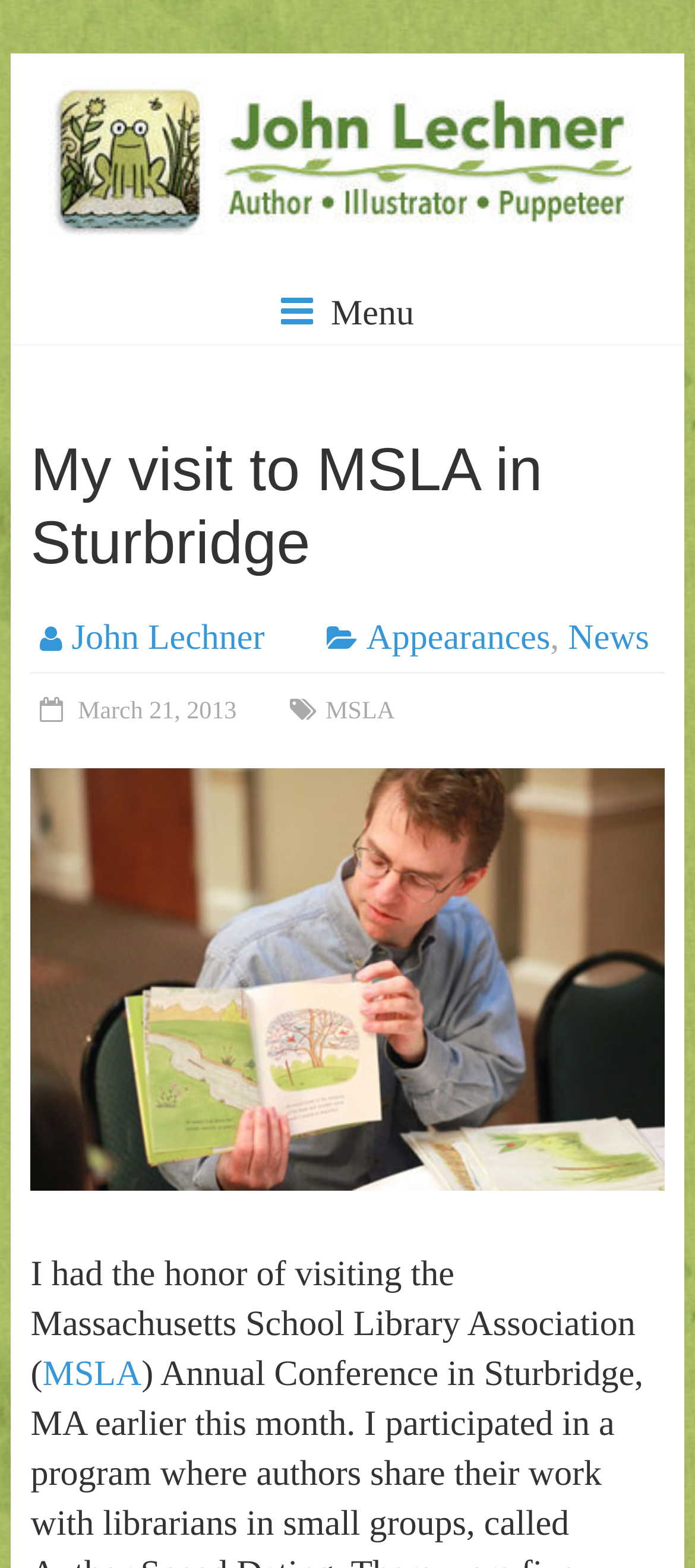Determine the bounding box coordinates for the region that must be clicked to execute the following instruction: "Visit the MSLA website".

[0.469, 0.445, 0.568, 0.462]